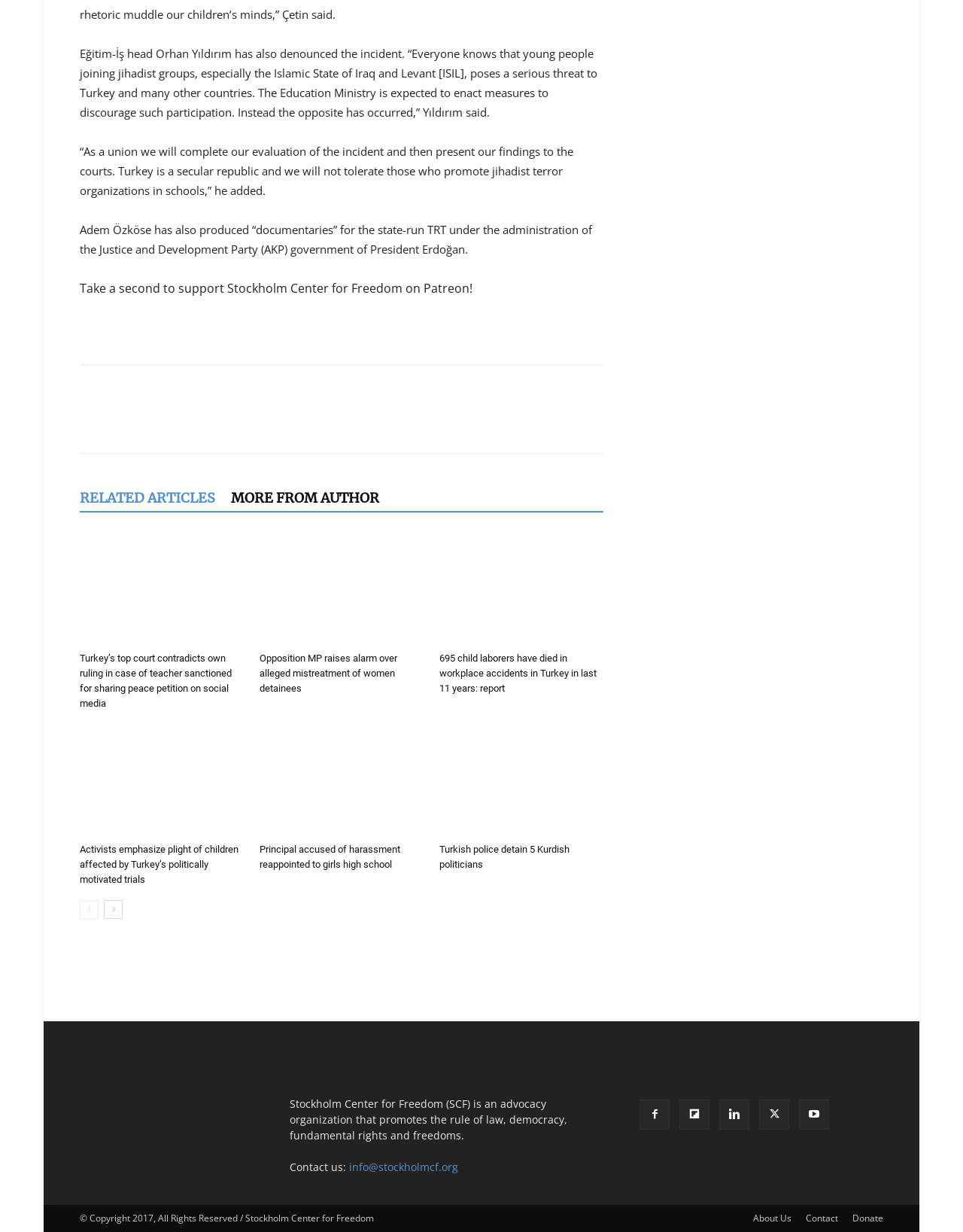How many child laborers have died in workplace accidents in Turkey in the last 11 years?
Examine the webpage screenshot and provide an in-depth answer to the question.

I found this answer by looking at the link with the text '695 child laborers have died in workplace accidents in Turkey in last 11 years: report', which is located in the 'RELATED ARTICLES' section.